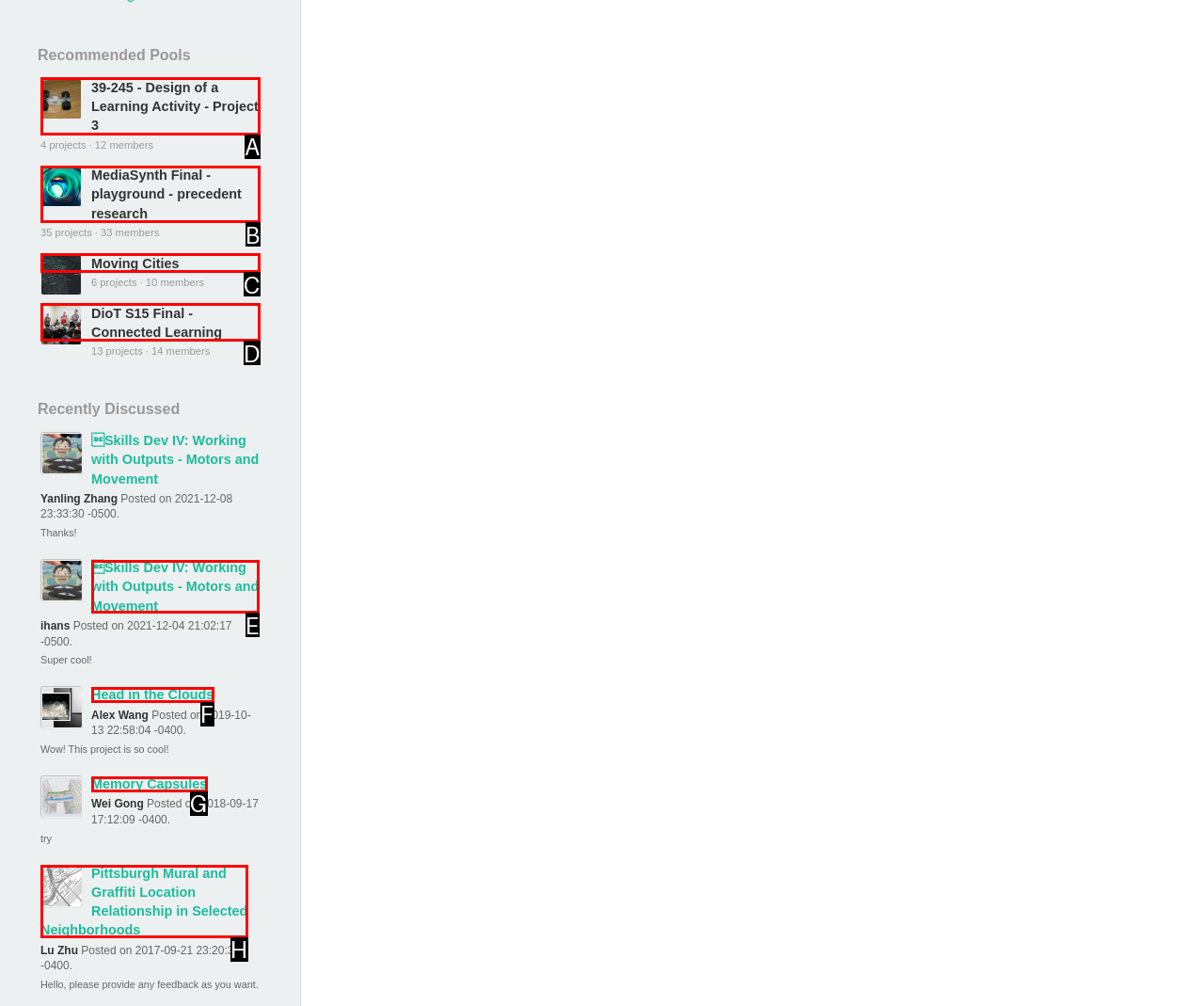From the given choices, determine which HTML element matches the description: Head in the Clouds. Reply with the appropriate letter.

F